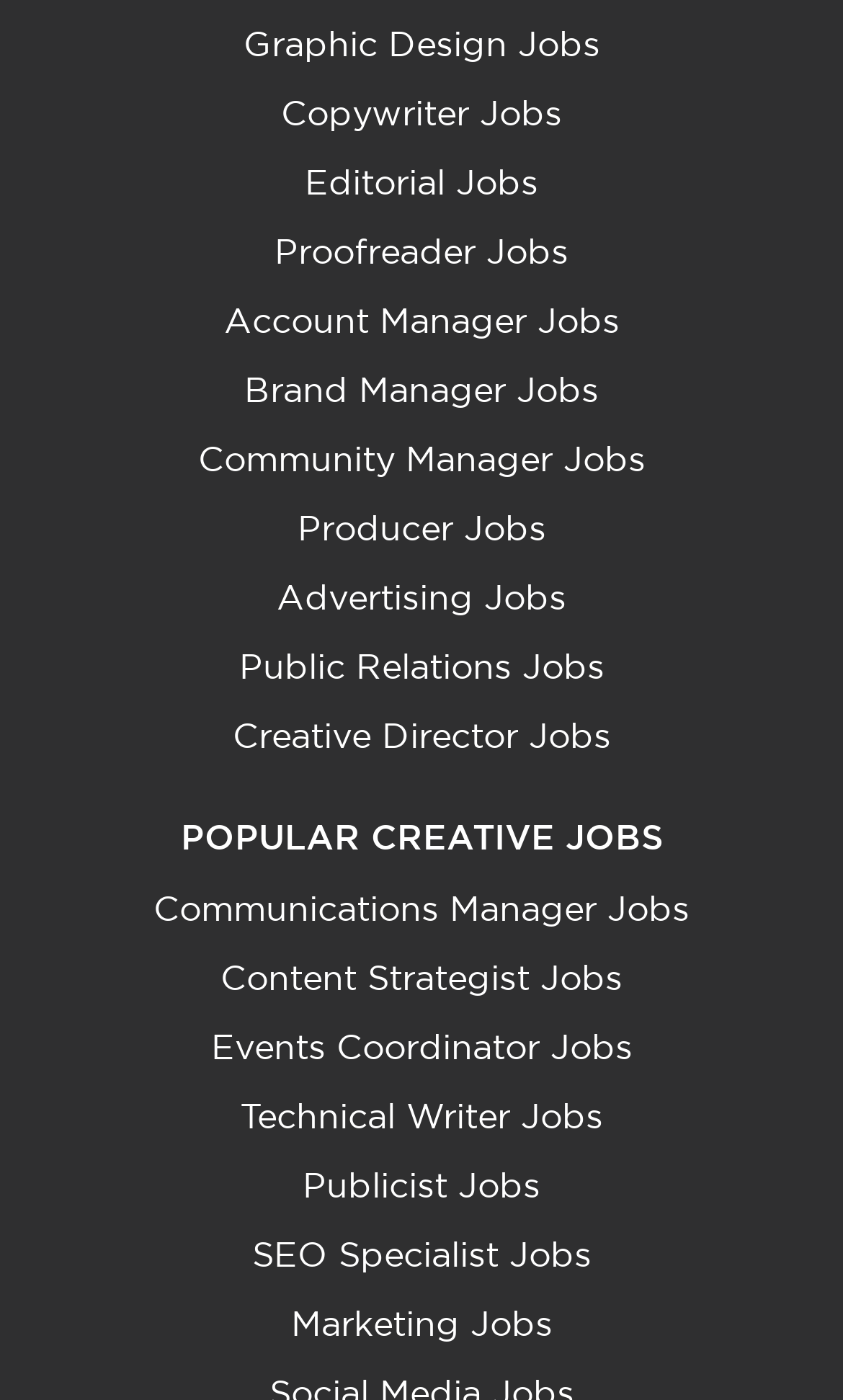What is the most popular creative job listed?
Could you please answer the question thoroughly and with as much detail as possible?

The link 'Graphic Design Jobs' is listed first among all the job links, and it is also closest to the top of the webpage, indicating that it might be the most popular or prominent creative job listed.